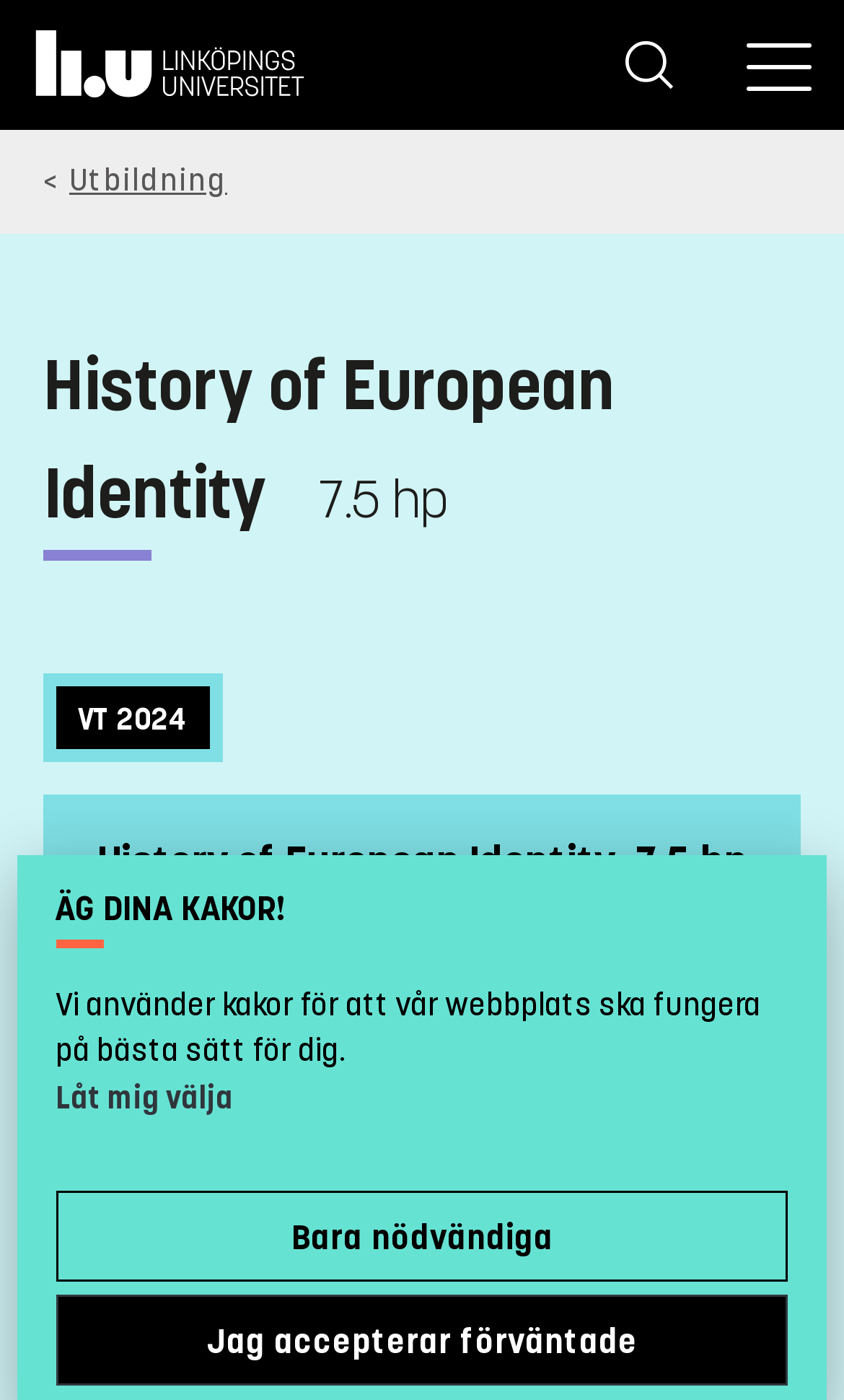Bounding box coordinates are given in the format (top-left x, top-left y, bottom-right x, bottom-right y). All values should be floating point numbers between 0 and 1. Provide the bounding box coordinate for the UI element described as: Visa mer Visa mindre

[0.051, 0.85, 0.949, 0.912]